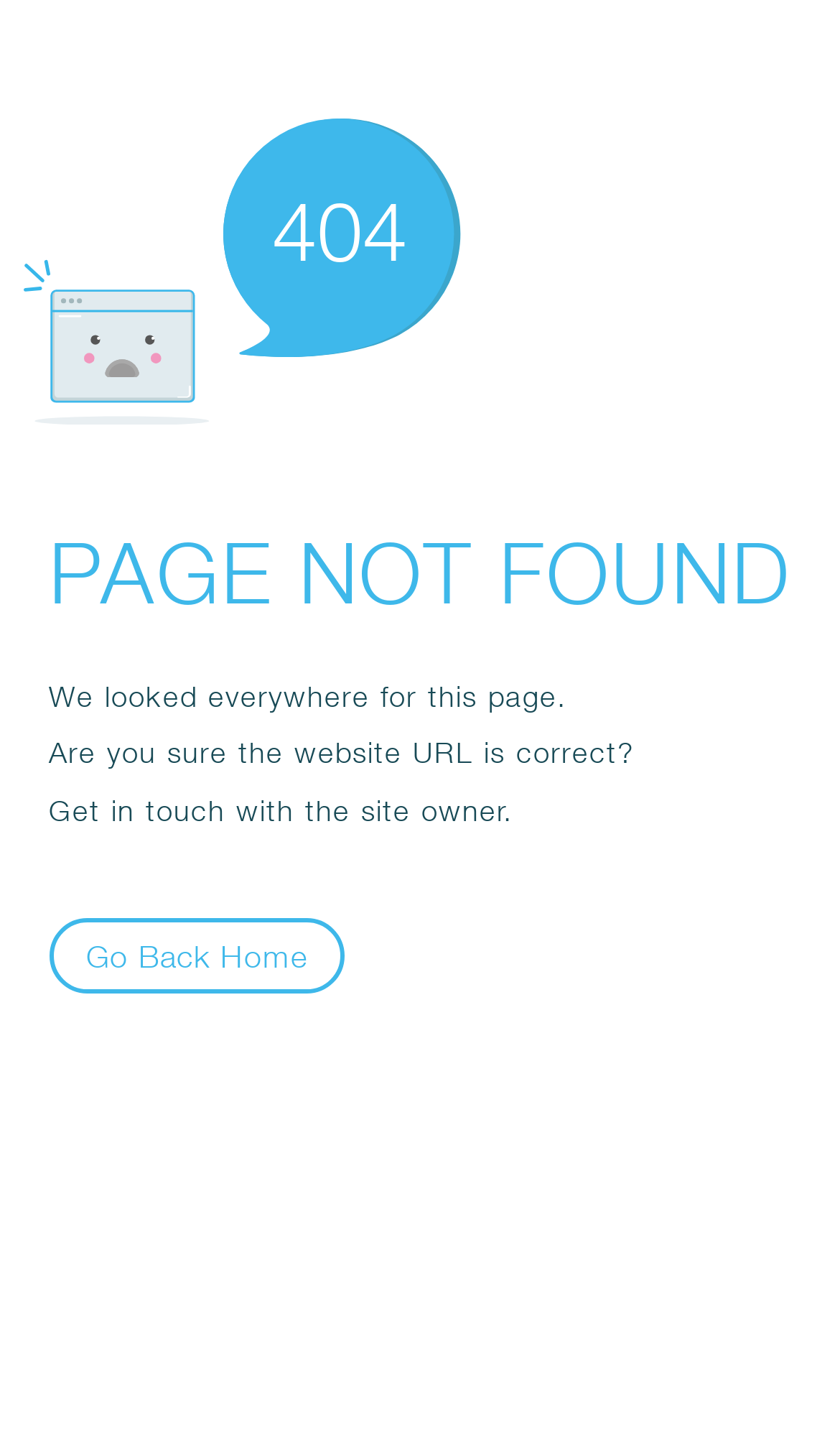What is the main message on the page?
Answer the question in a detailed and comprehensive manner.

The main message on the page is 'PAGE NOT FOUND', which is a static text element that stands out due to its larger font size and central position on the page.